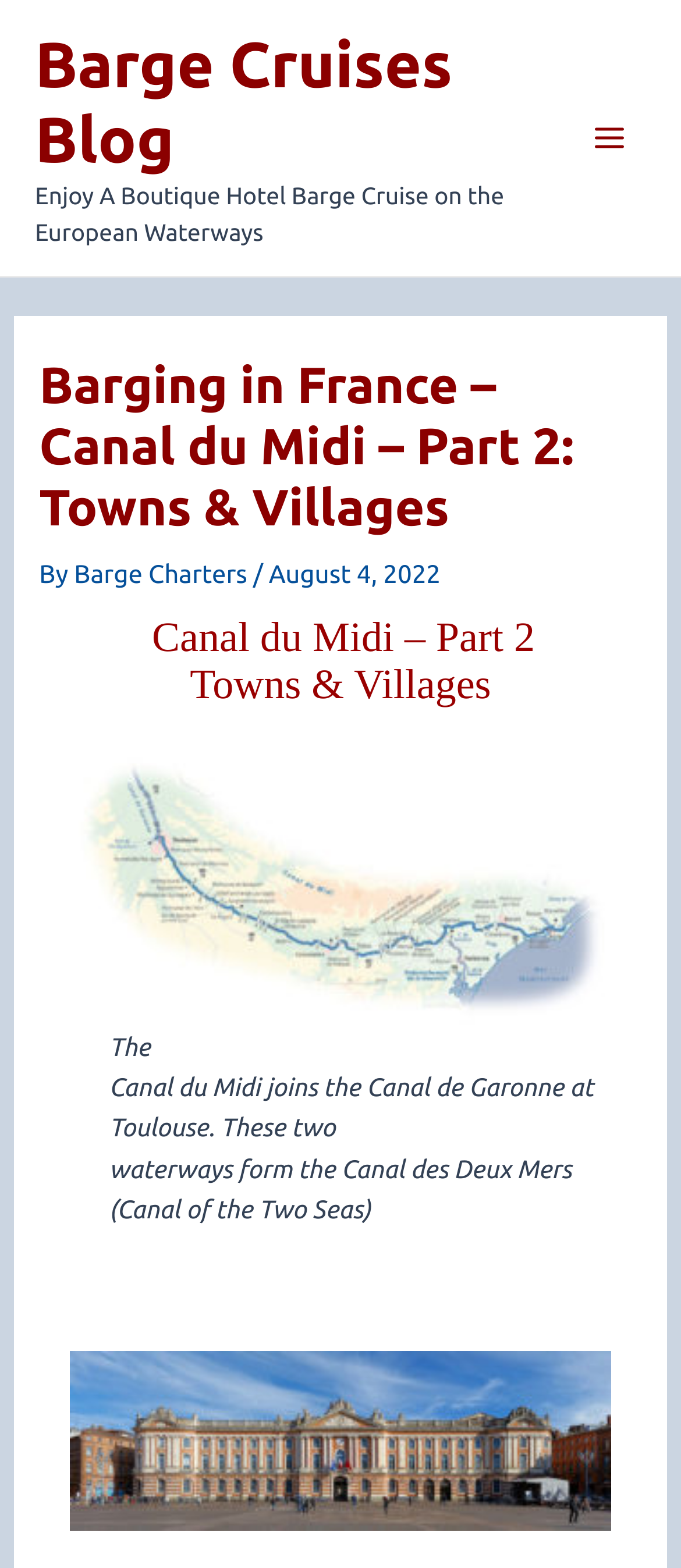Who is the author of the article?
Answer the question with a single word or phrase, referring to the image.

Barge Charters